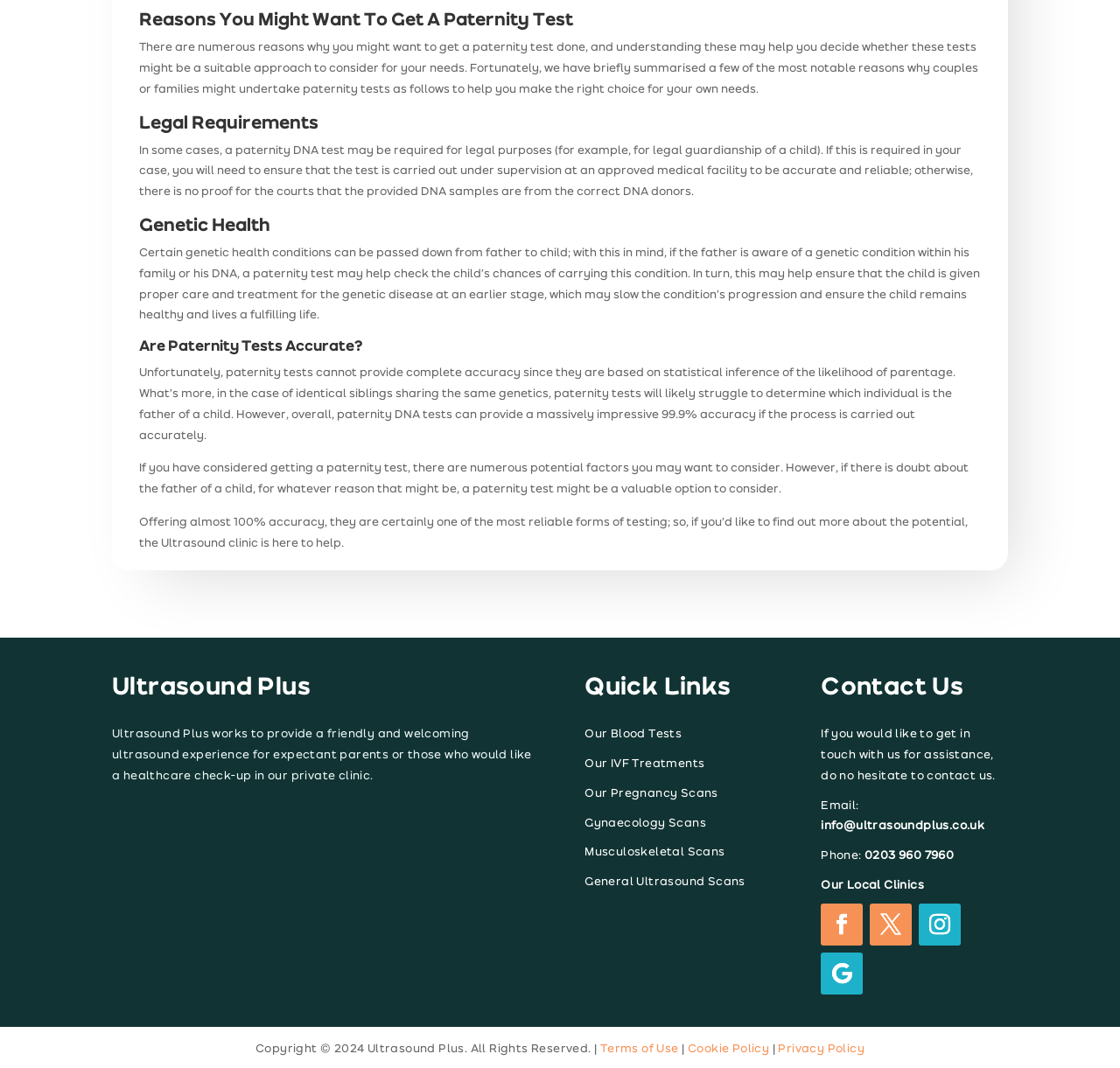Please locate the bounding box coordinates of the region I need to click to follow this instruction: "Get in touch with us by phone".

[0.772, 0.793, 0.852, 0.807]